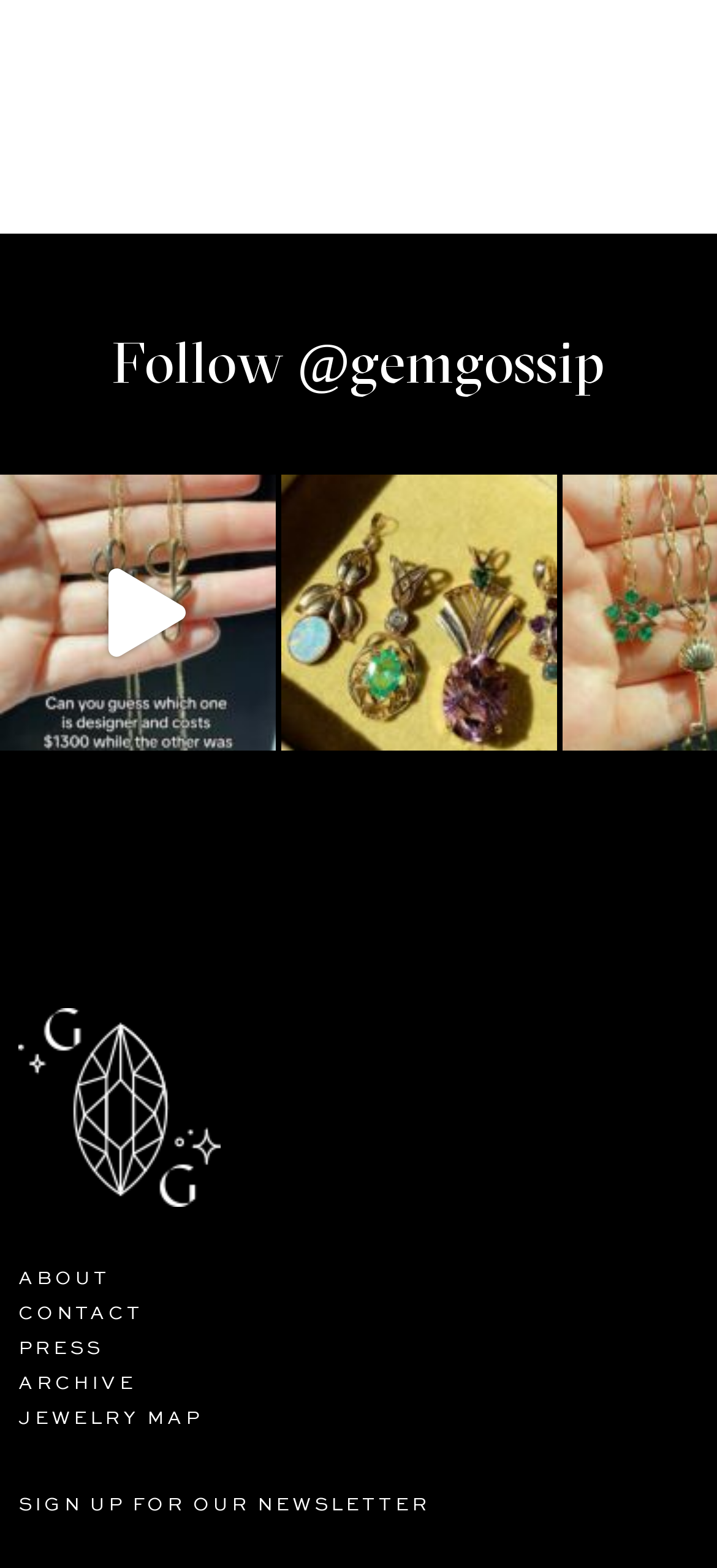Identify the bounding box coordinates of the clickable section necessary to follow the following instruction: "Explore 'Ressources humaines' section". The coordinates should be presented as four float numbers from 0 to 1, i.e., [left, top, right, bottom].

None